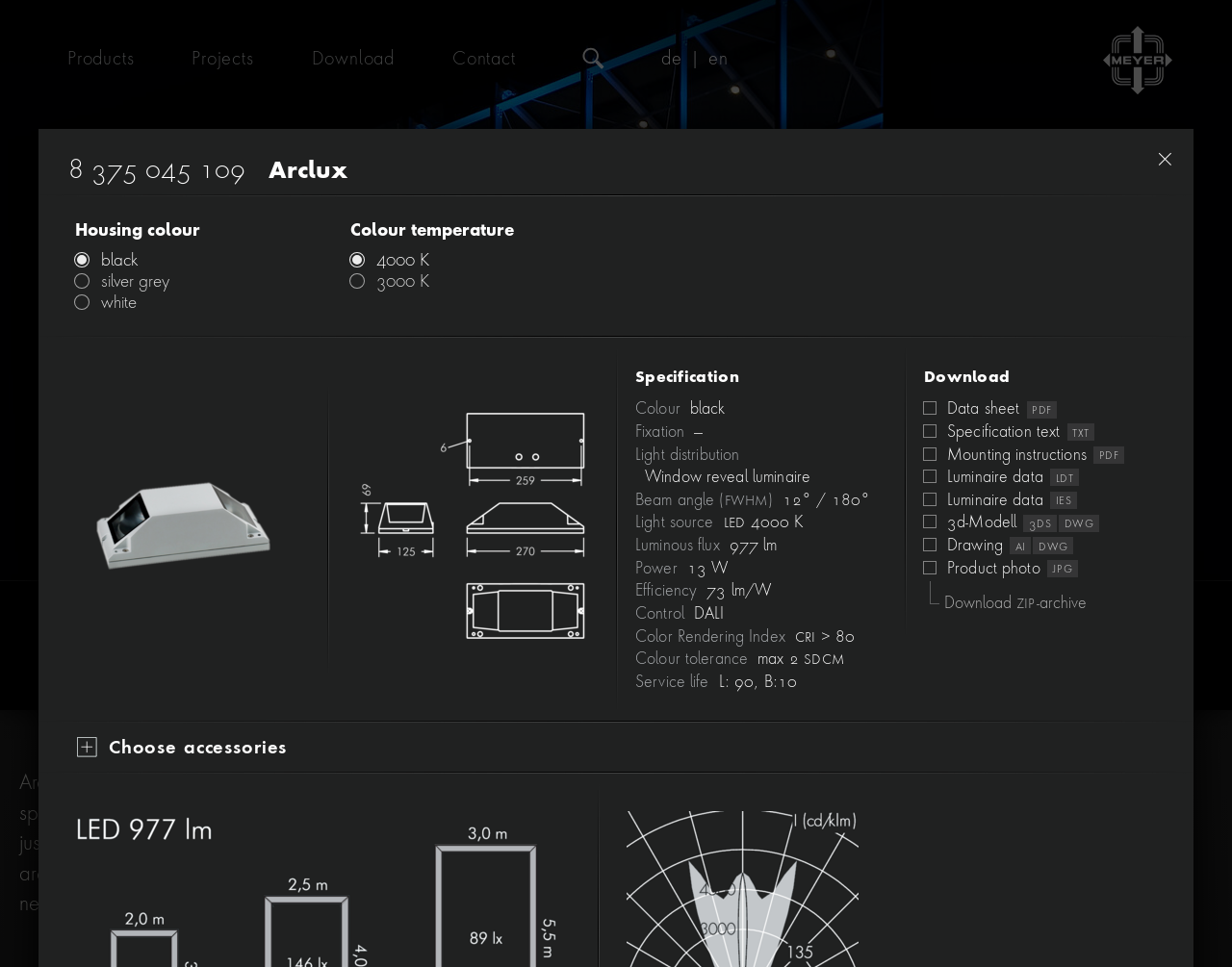Specify the bounding box coordinates of the area to click in order to execute this command: 'View the project details'. The coordinates should consist of four float numbers ranging from 0 to 1, and should be formatted as [left, top, right, bottom].

[0.475, 0.692, 0.525, 0.723]